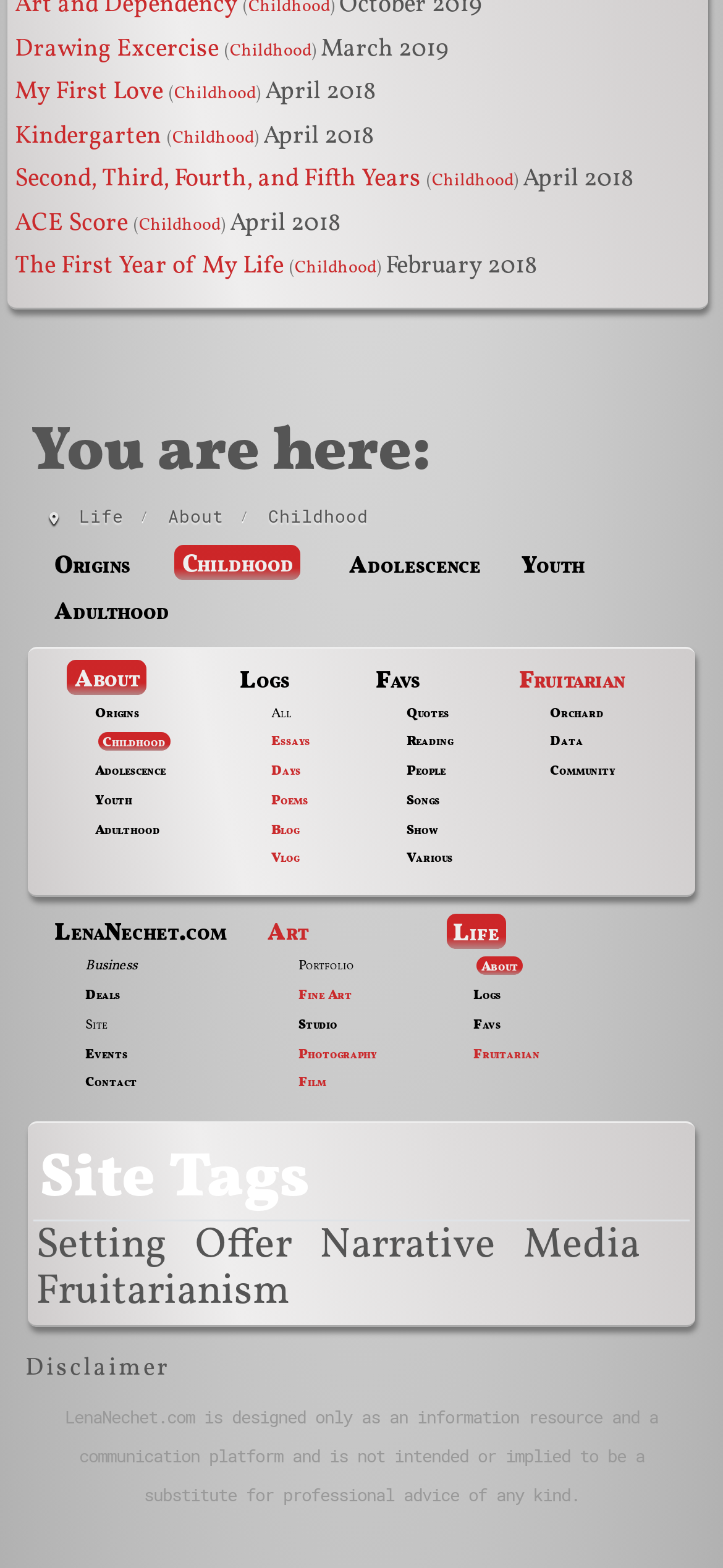How many links are there in the navigation?
Answer the question with a single word or phrase, referring to the image.

7